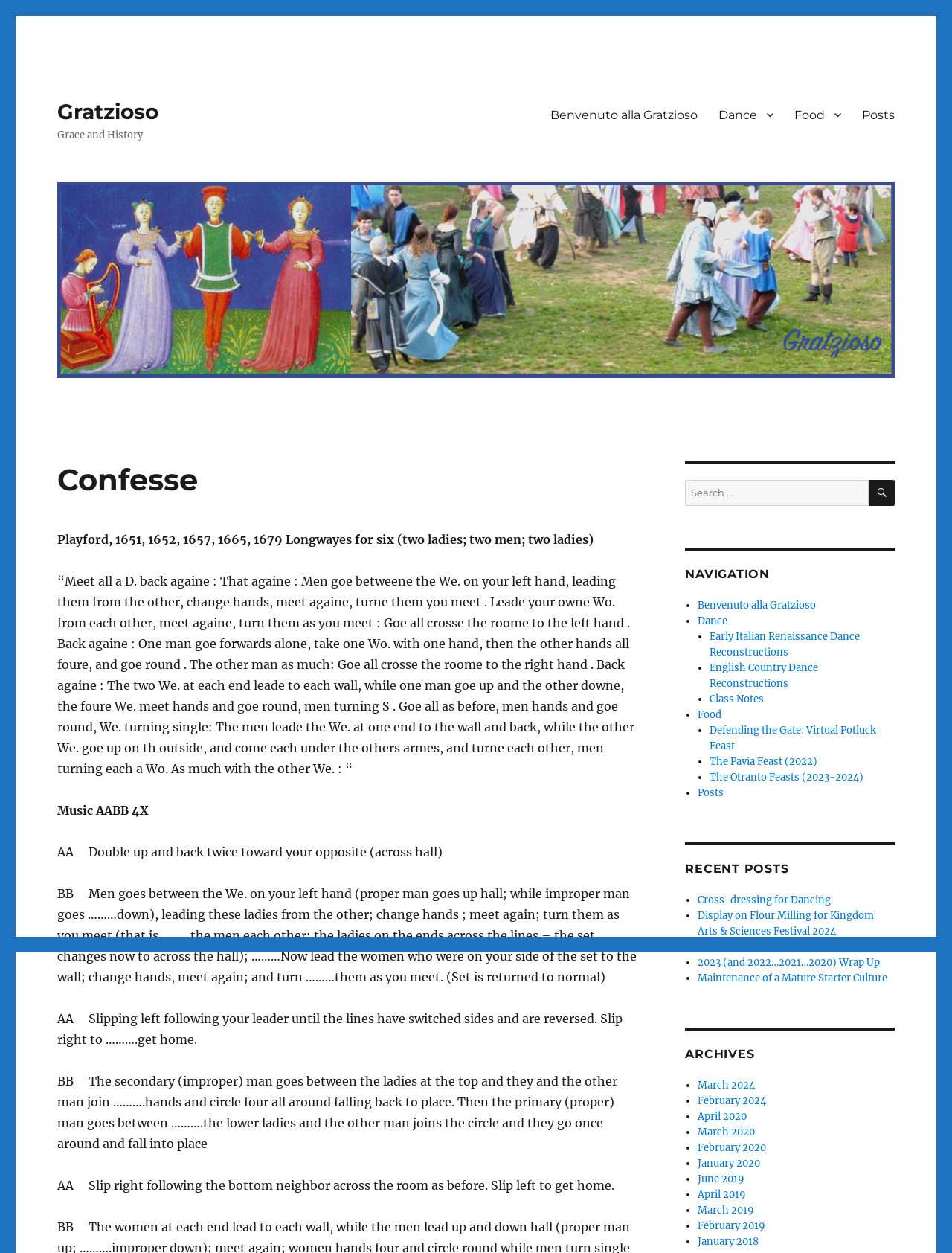Look at the image and write a detailed answer to the question: 
What is the name of the dance described on this page?

The dance is described in the text 'Playford, 1651, 1652, 1657, 1665, 1679 Longwayes for six (two ladies; two men; two ladies)' which suggests that the dance is called 'Longwayes for six'.